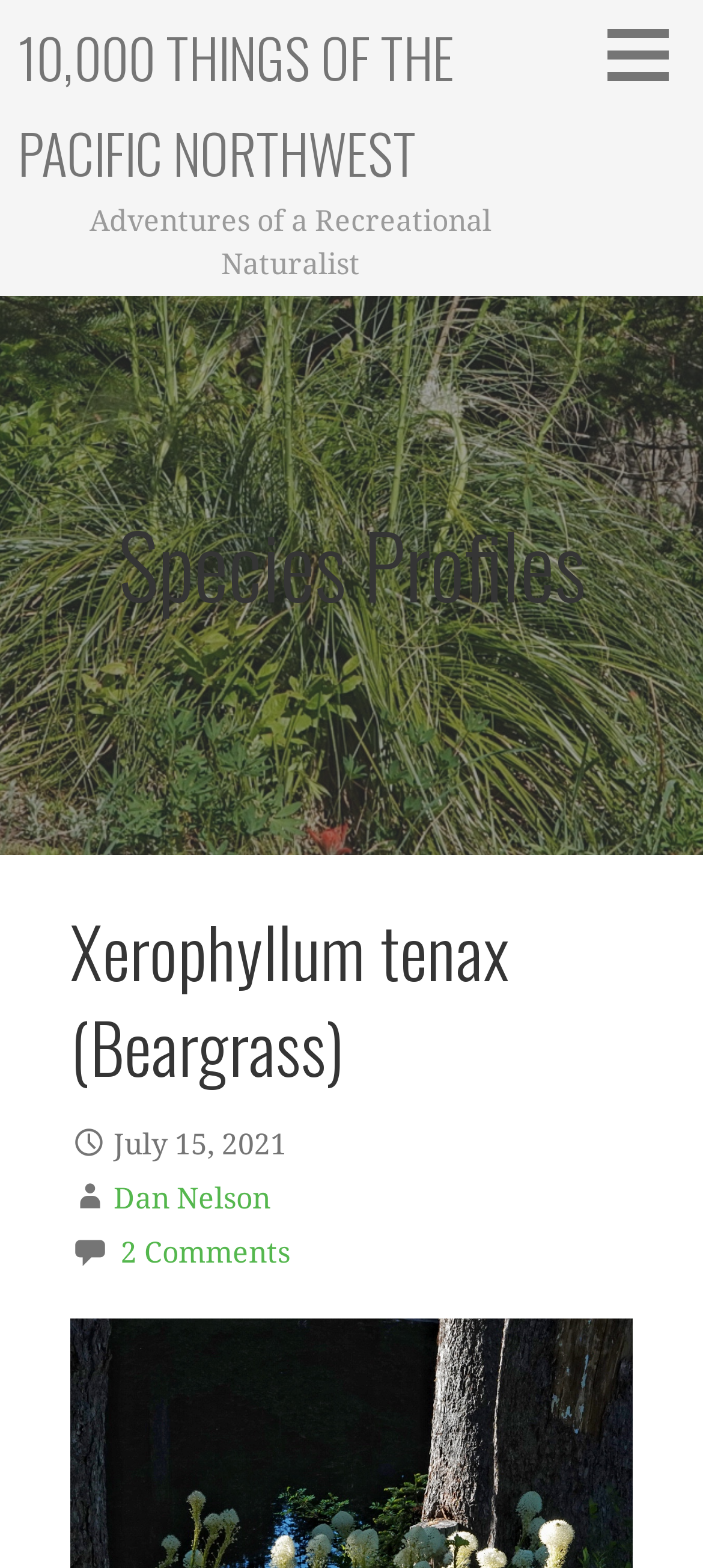Who is the author of this article?
Please answer the question with as much detail as possible using the screenshot.

I found the answer by looking at the link 'Dan Nelson' which is a child element of the 'Species Profiles' section. This link is likely the author's name, as it is placed near the date of publication and comments section.